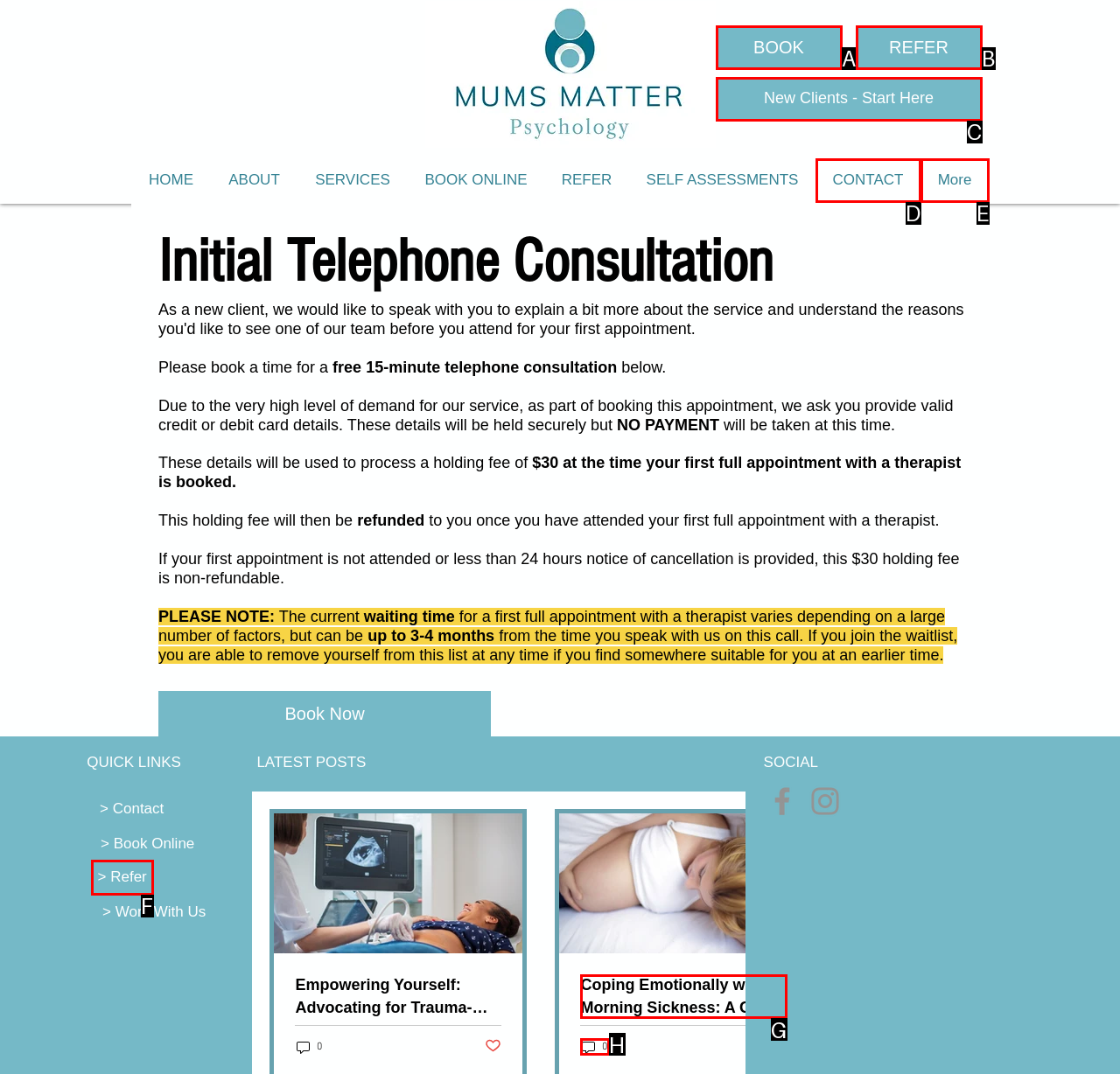Choose the option that aligns with the description: New Clients - Start Here
Respond with the letter of the chosen option directly.

C